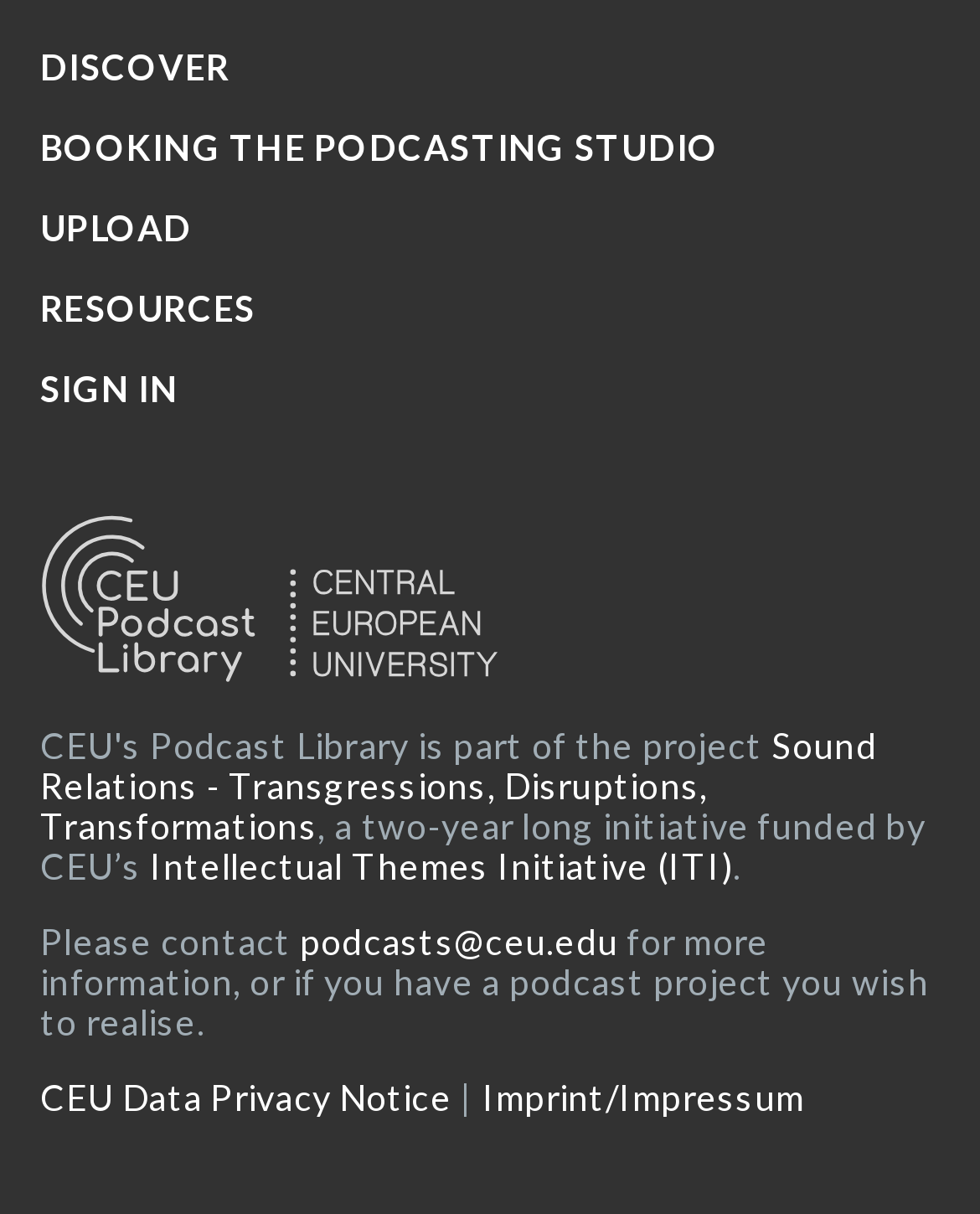Determine the bounding box coordinates of the target area to click to execute the following instruction: "Upload a file."

[0.041, 0.17, 0.196, 0.205]